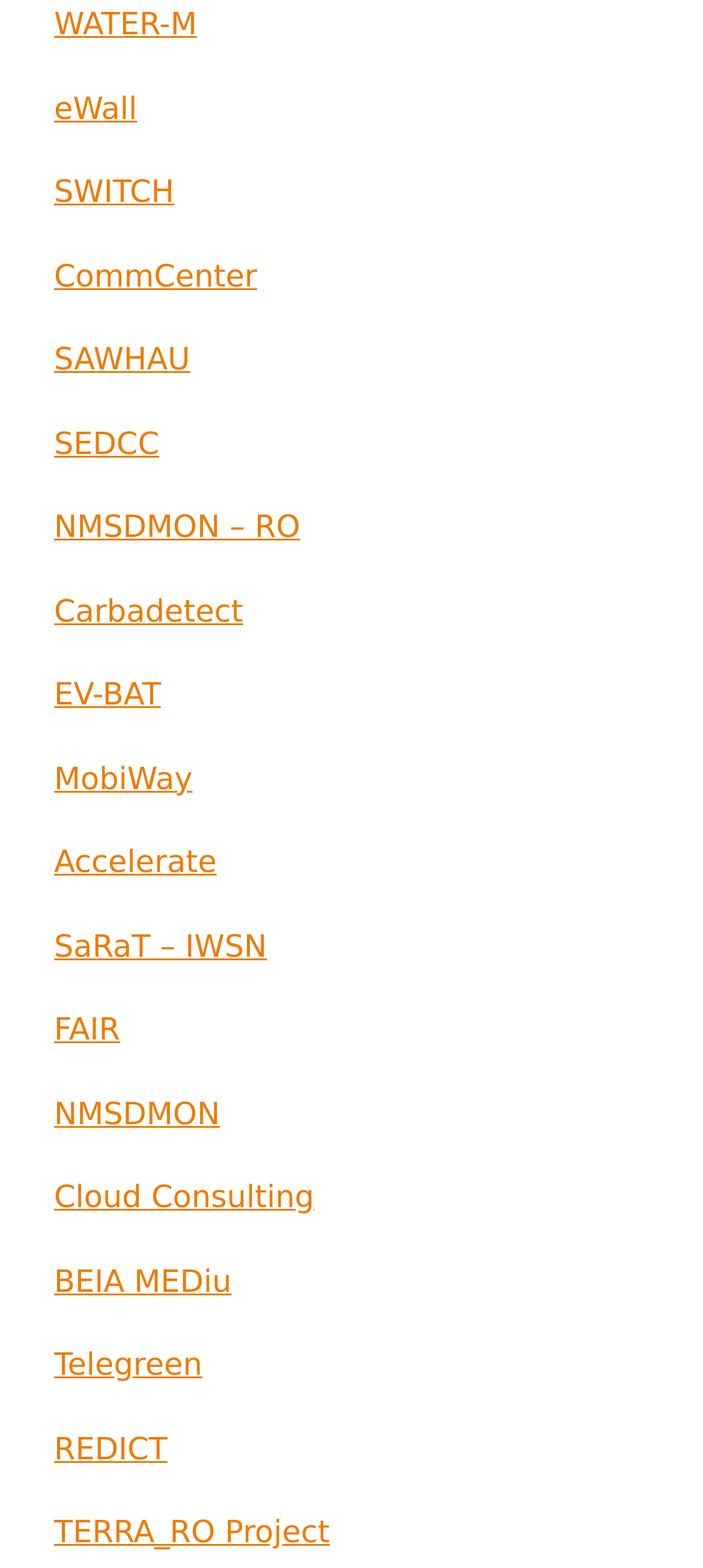Indicate the bounding box coordinates of the element that must be clicked to execute the instruction: "visit WATER-M website". The coordinates should be given as four float numbers between 0 and 1, i.e., [left, top, right, bottom].

[0.077, 0.003, 0.923, 0.032]